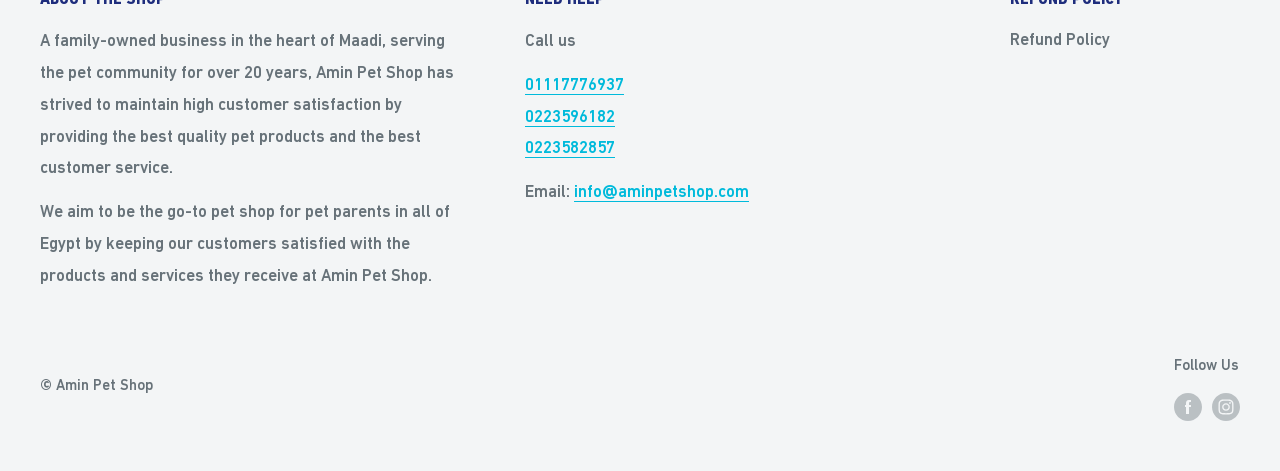What social media platforms can you follow Amin Pet Shop on?
Please use the image to provide an in-depth answer to the question.

The webpage has links to 'Follow us on Facebook' and 'Follow us on Instagram', indicating that Amin Pet Shop has a presence on these social media platforms.